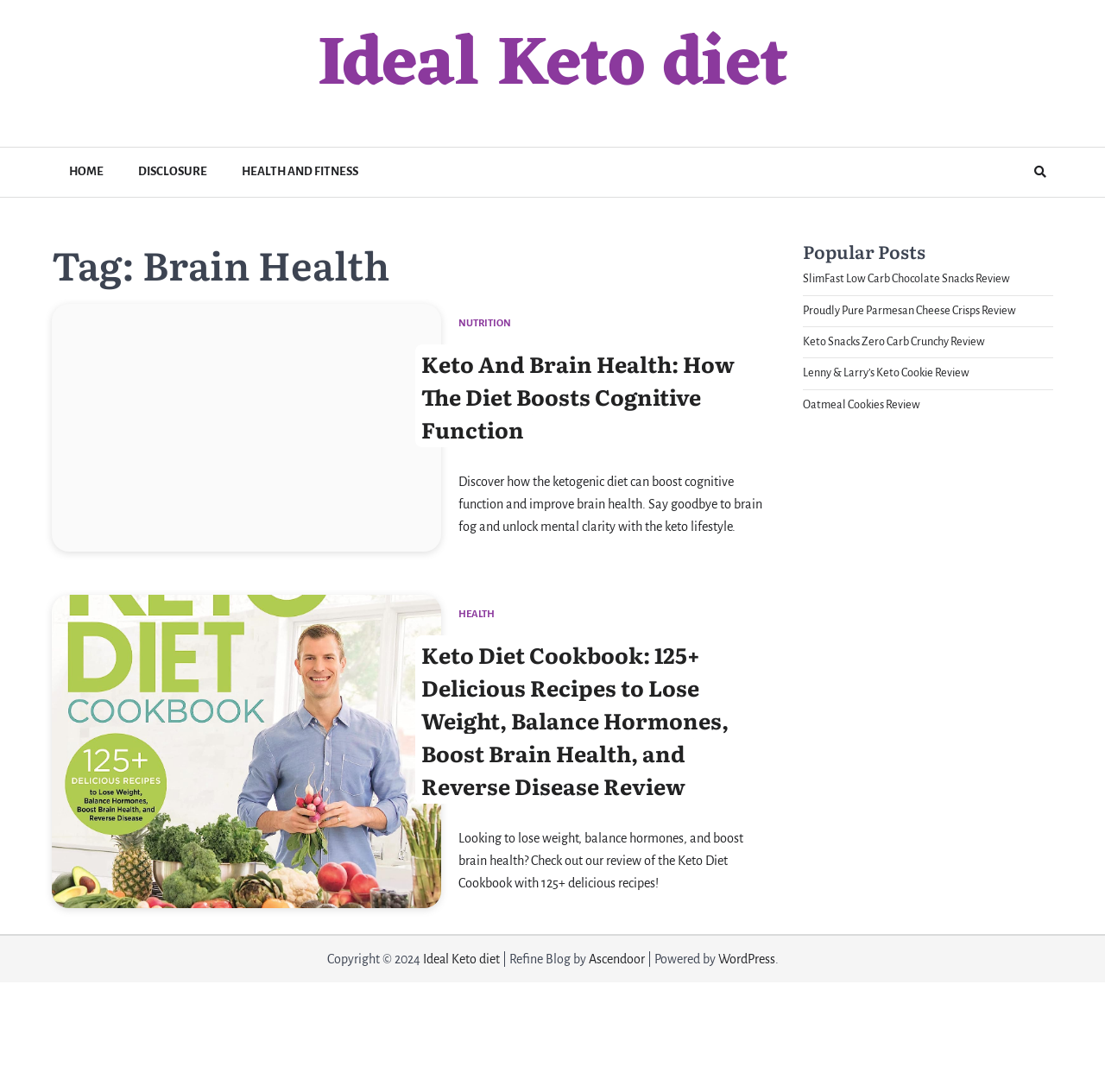Please find the bounding box coordinates in the format (top-left x, top-left y, bottom-right x, bottom-right y) for the given element description. Ensure the coordinates are floating point numbers between 0 and 1. Description: Home

[0.047, 0.135, 0.109, 0.18]